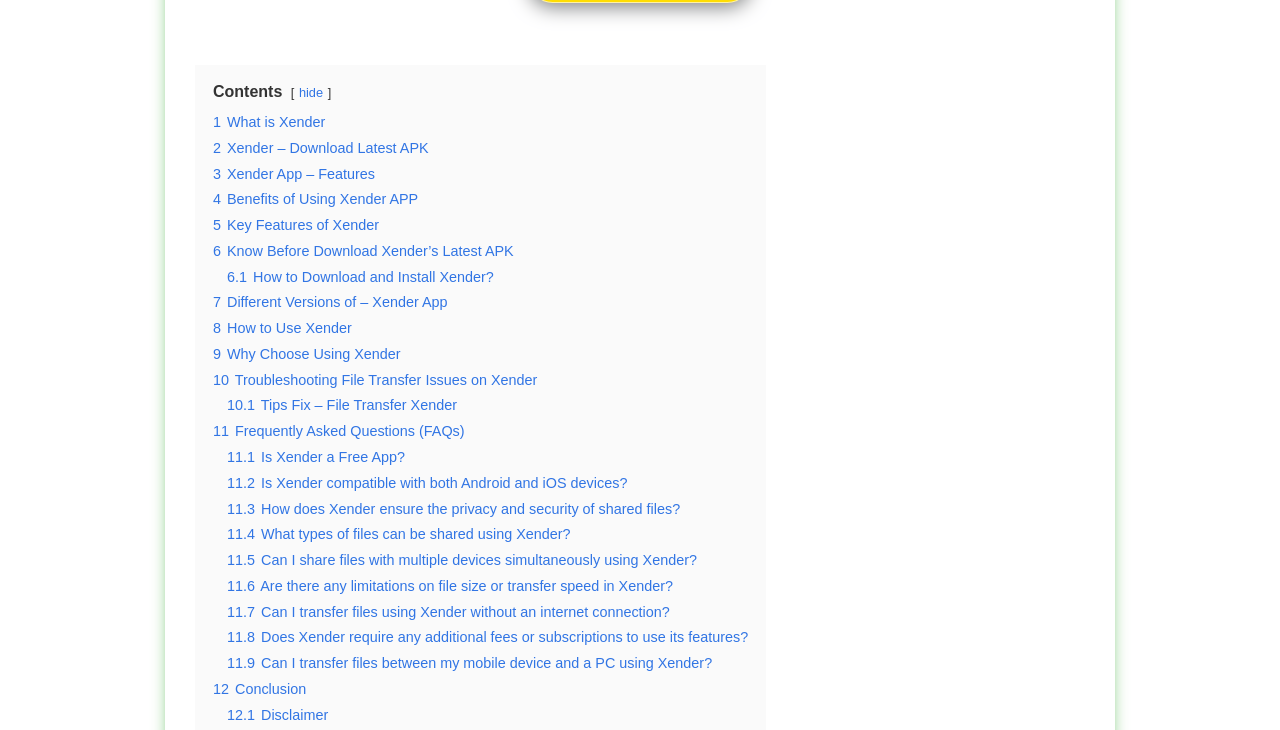Identify the bounding box for the UI element described as: "9 Why Choose Using Xender". Ensure the coordinates are four float numbers between 0 and 1, formatted as [left, top, right, bottom].

[0.166, 0.474, 0.313, 0.496]